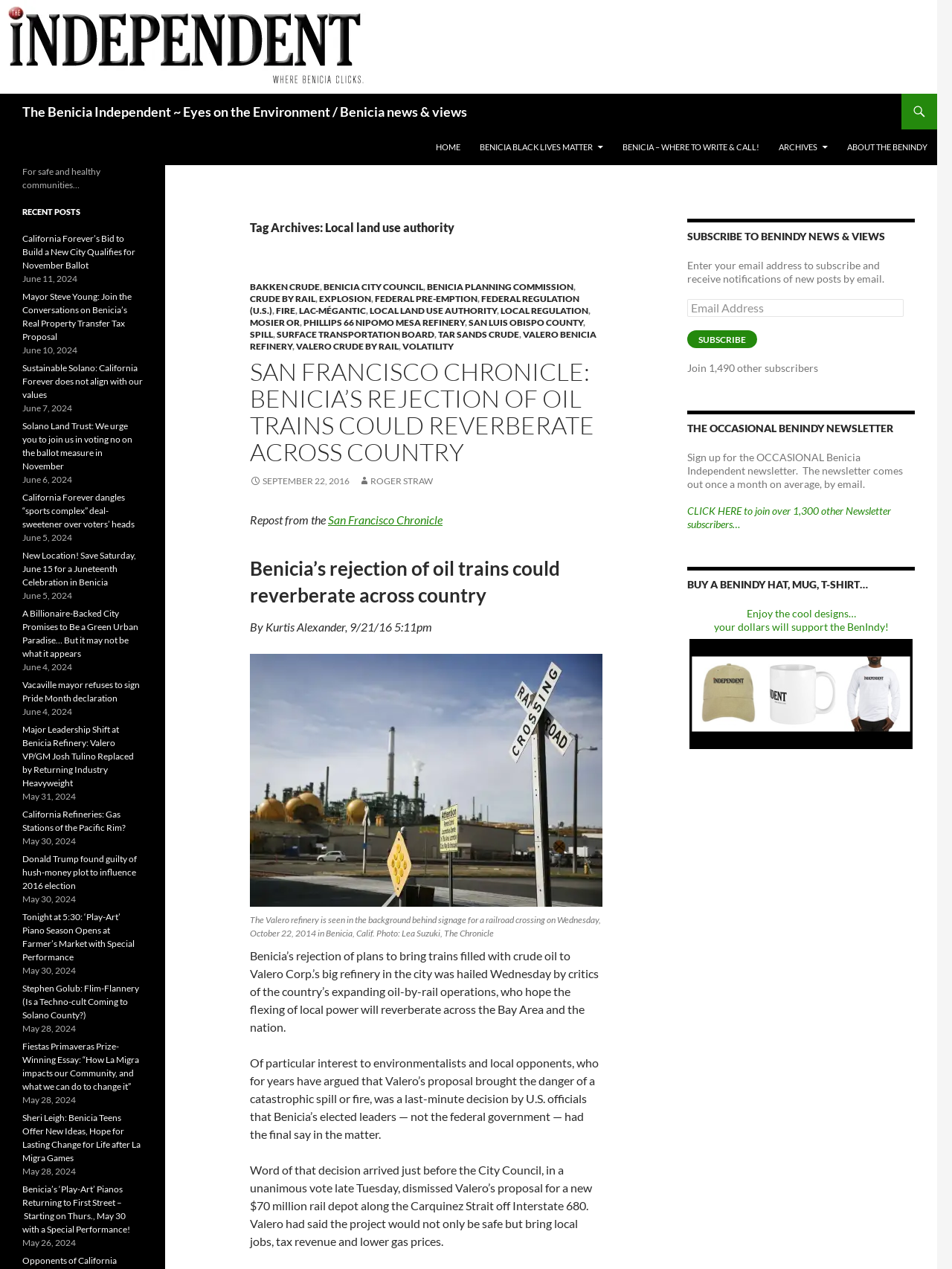Find the bounding box coordinates of the area that needs to be clicked in order to achieve the following instruction: "View recent posts". The coordinates should be specified as four float numbers between 0 and 1, i.e., [left, top, right, bottom].

[0.023, 0.162, 0.15, 0.172]